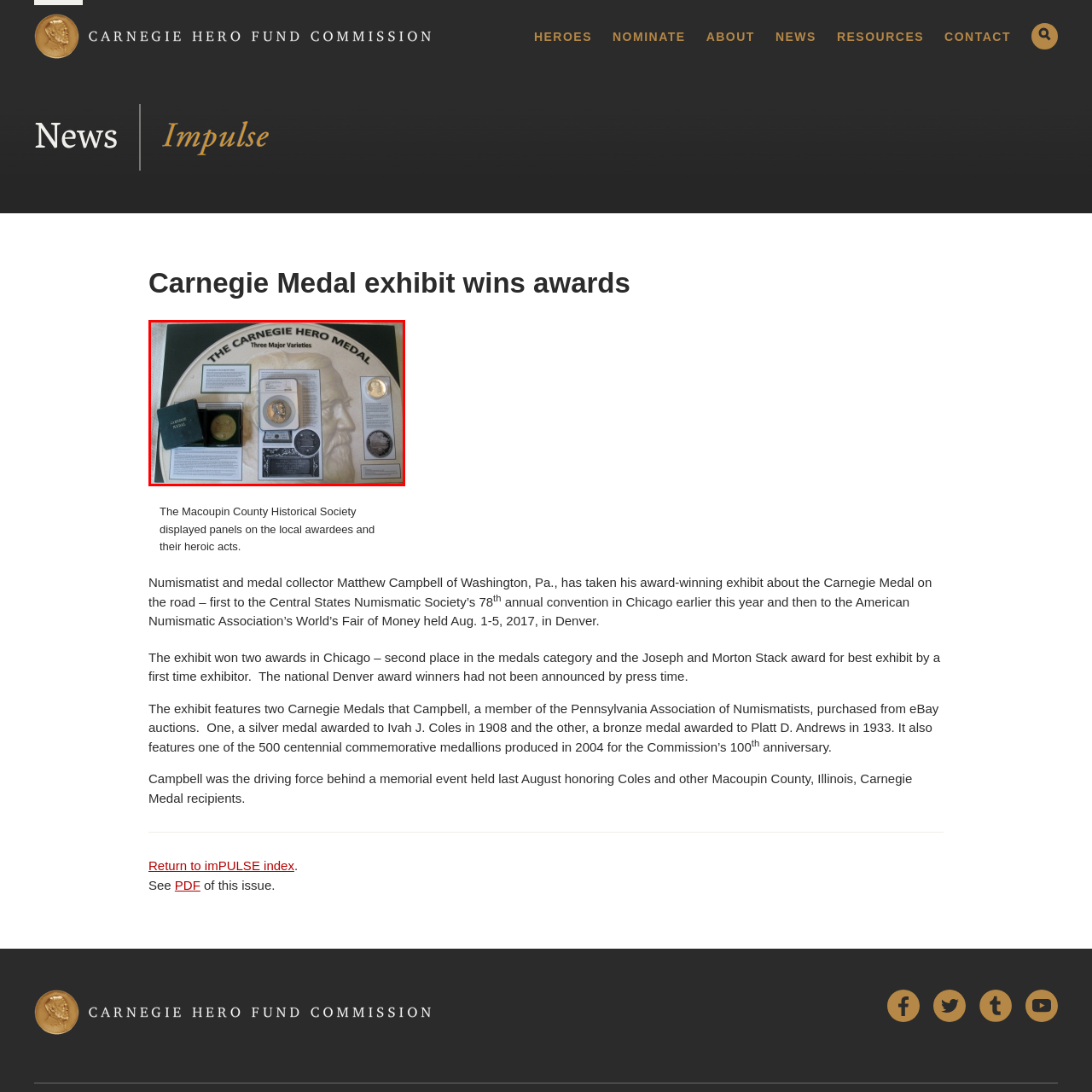Inspect the section within the red border, What is the name of the organization presenting the exhibit? Provide a one-word or one-phrase answer.

Macoupin County Historical Society